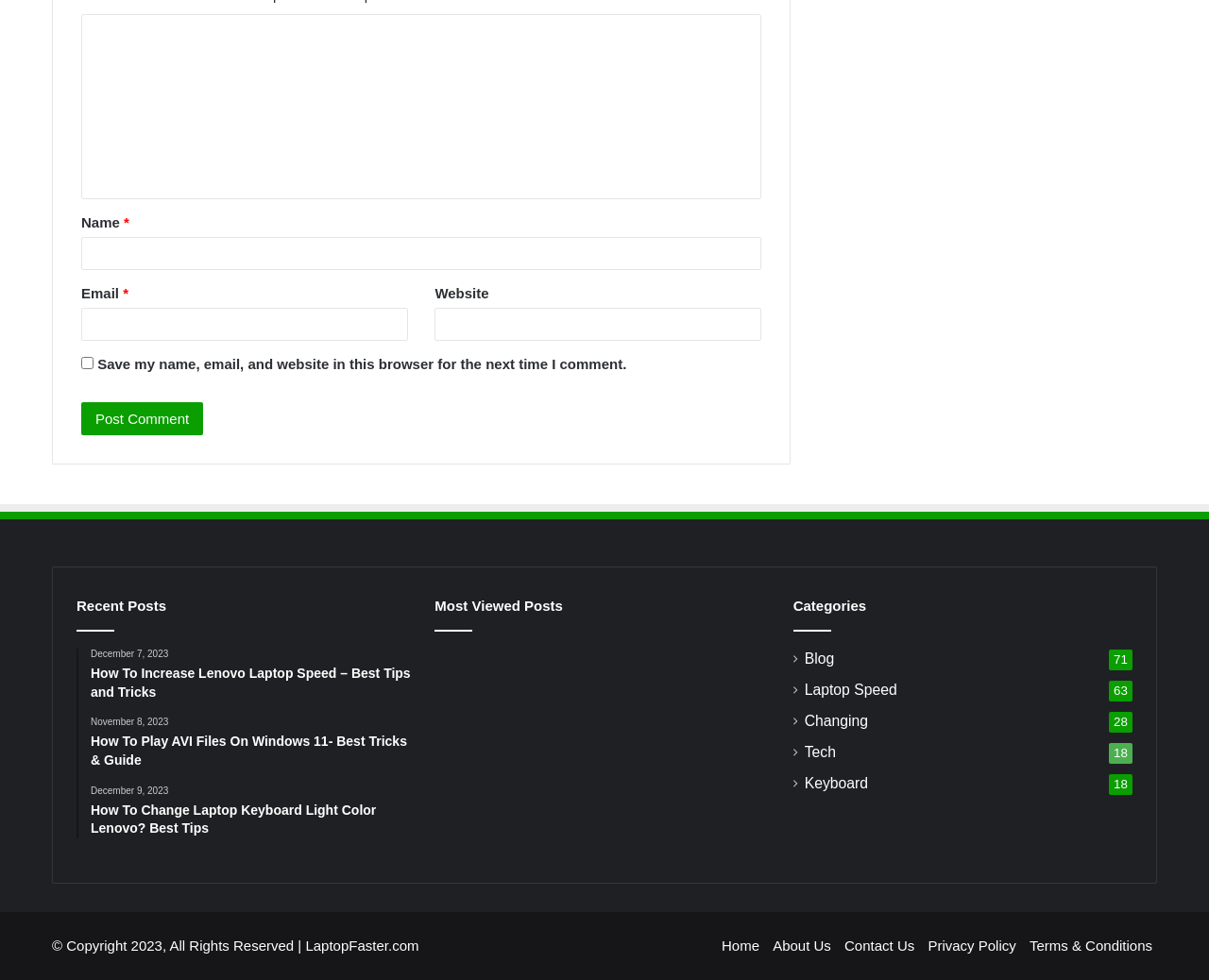Reply to the question with a single word or phrase:
What is the title of the first recent post?

How To Increase Lenovo Laptop Speed